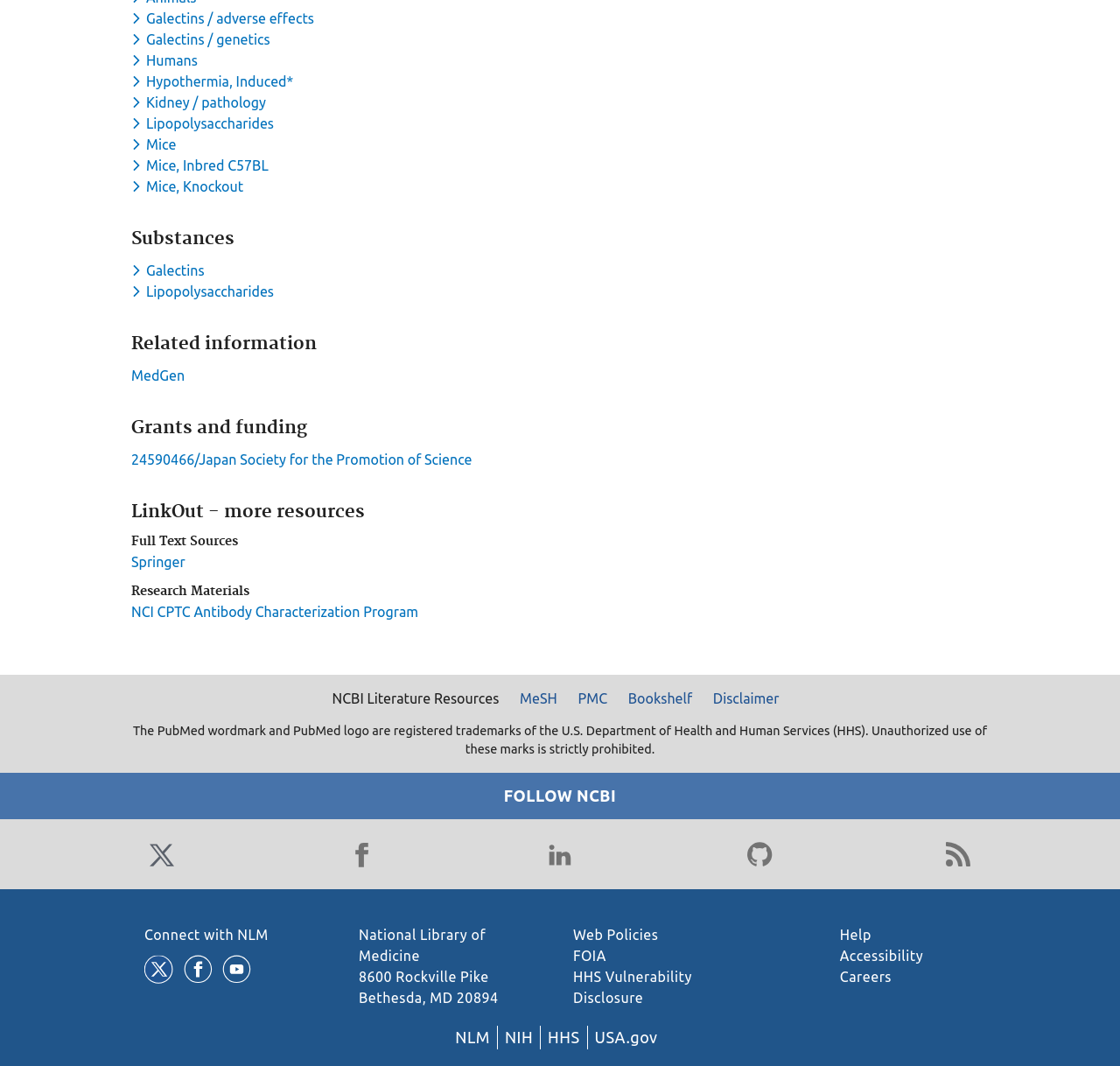What is the last social media platform listed in the 'FOLLOW NCBI' section?
Answer the question with a single word or phrase by looking at the picture.

Blog